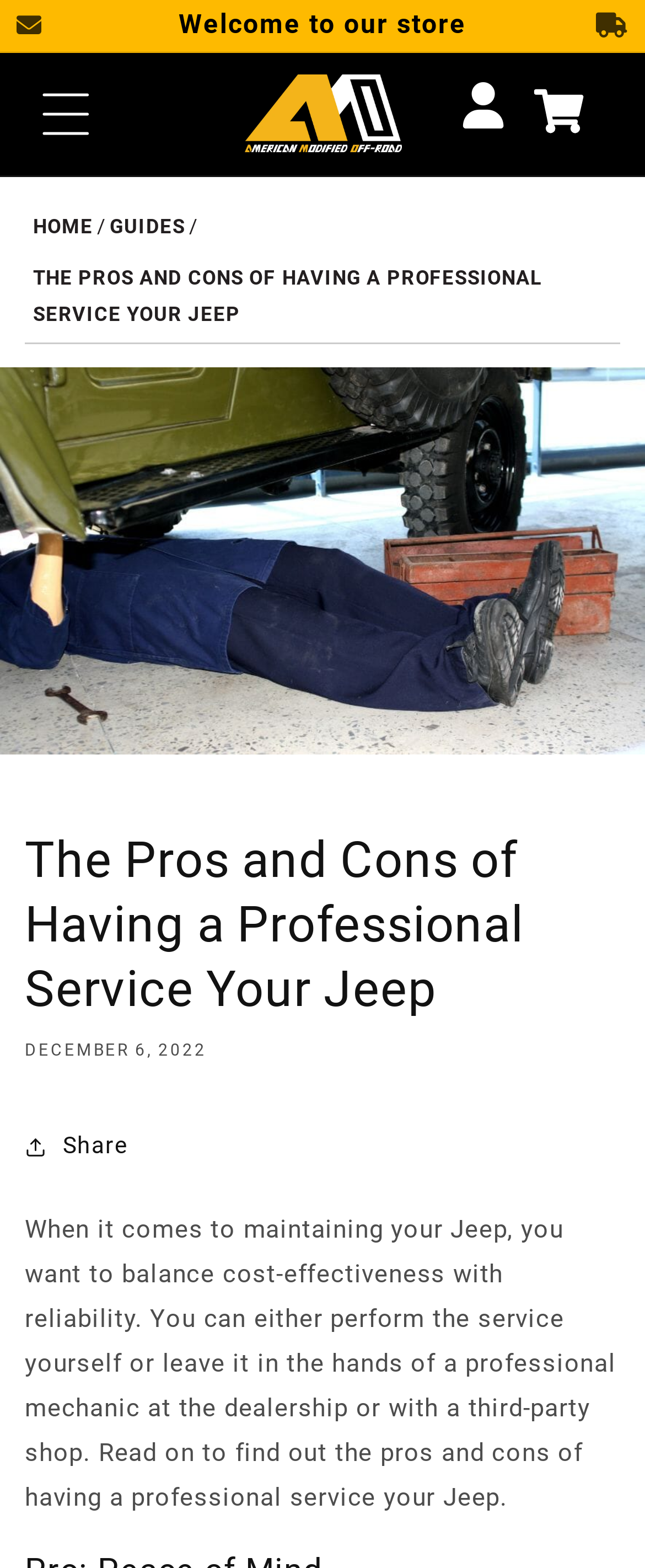Please identify the bounding box coordinates of the area I need to click to accomplish the following instruction: "View the 'Cart'".

[0.81, 0.049, 0.923, 0.096]